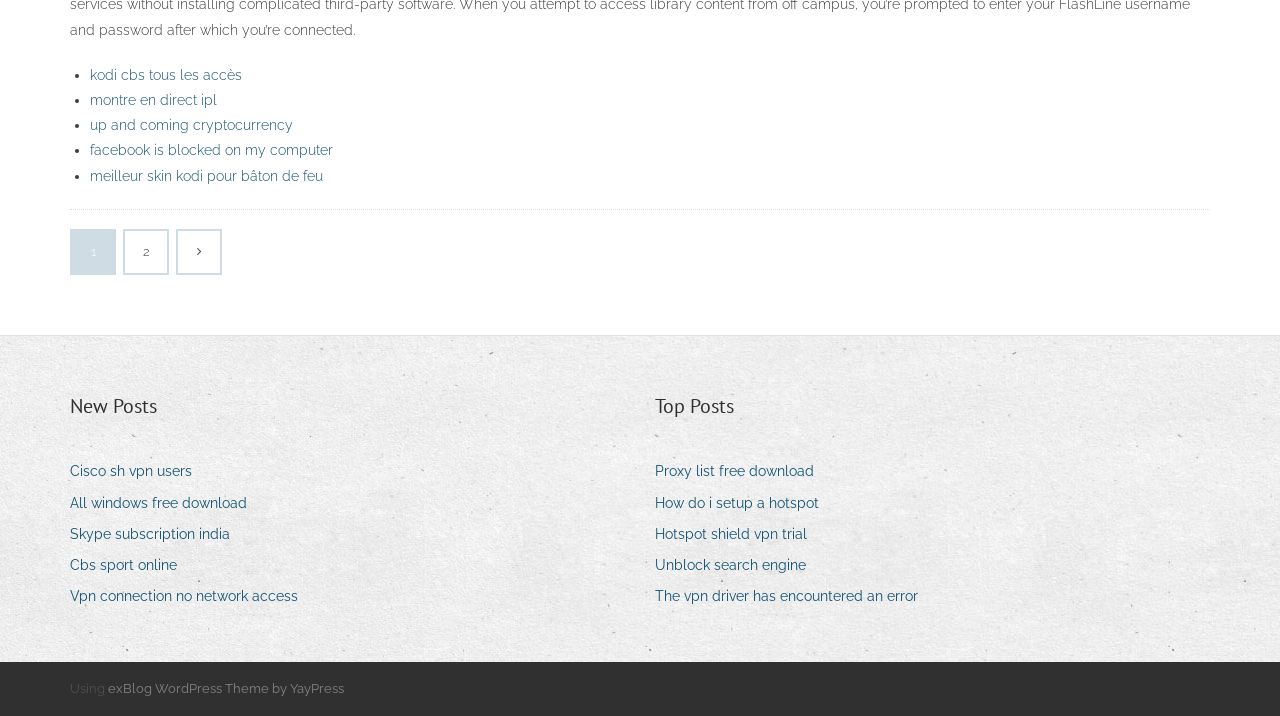Identify the bounding box coordinates of the area you need to click to perform the following instruction: "click on 'kodi cbs tous les accès'".

[0.07, 0.093, 0.189, 0.116]